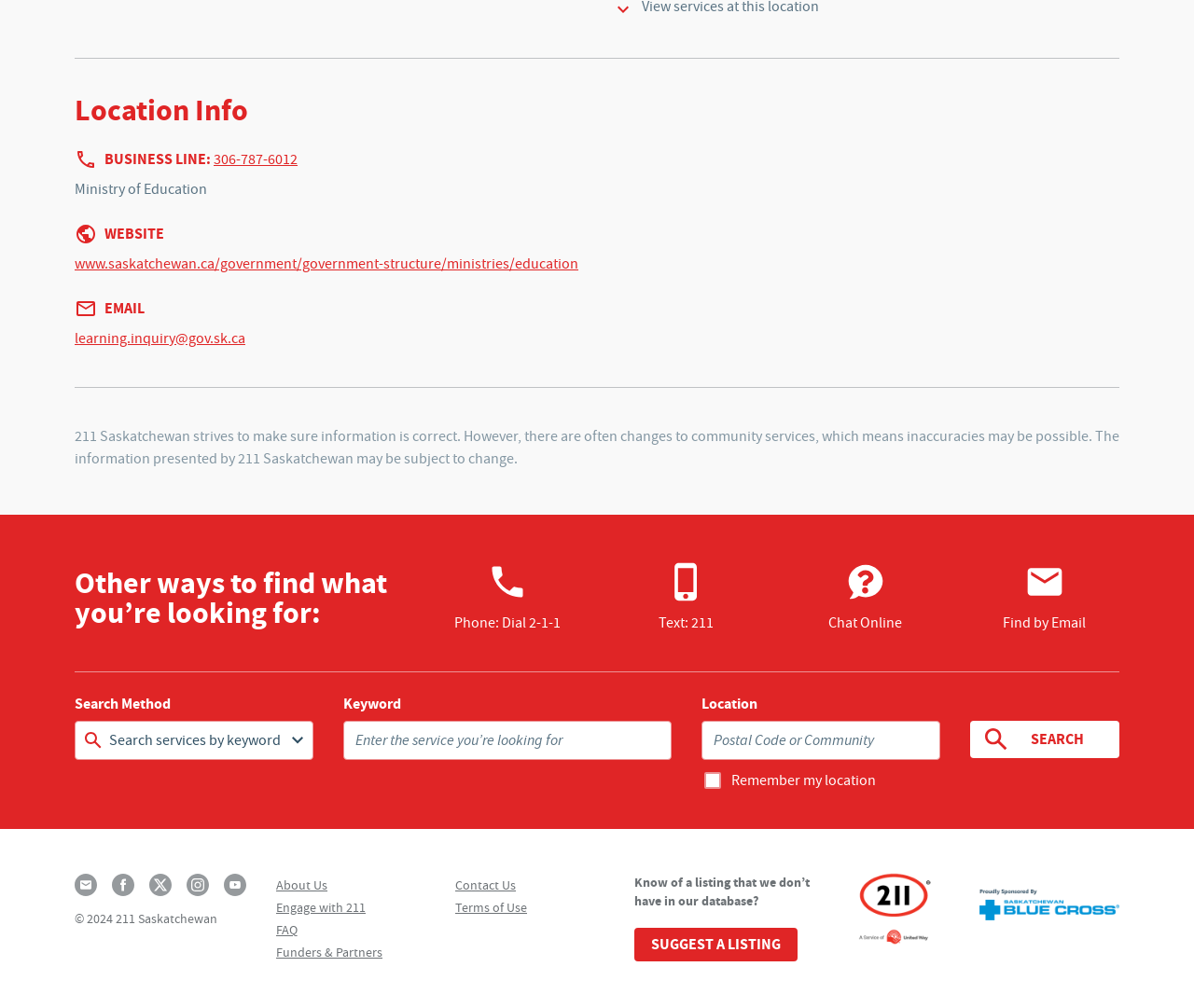Please provide a brief answer to the following inquiry using a single word or phrase:
What is the purpose of the checkbox 'Remember my location'?

To remember the user's location